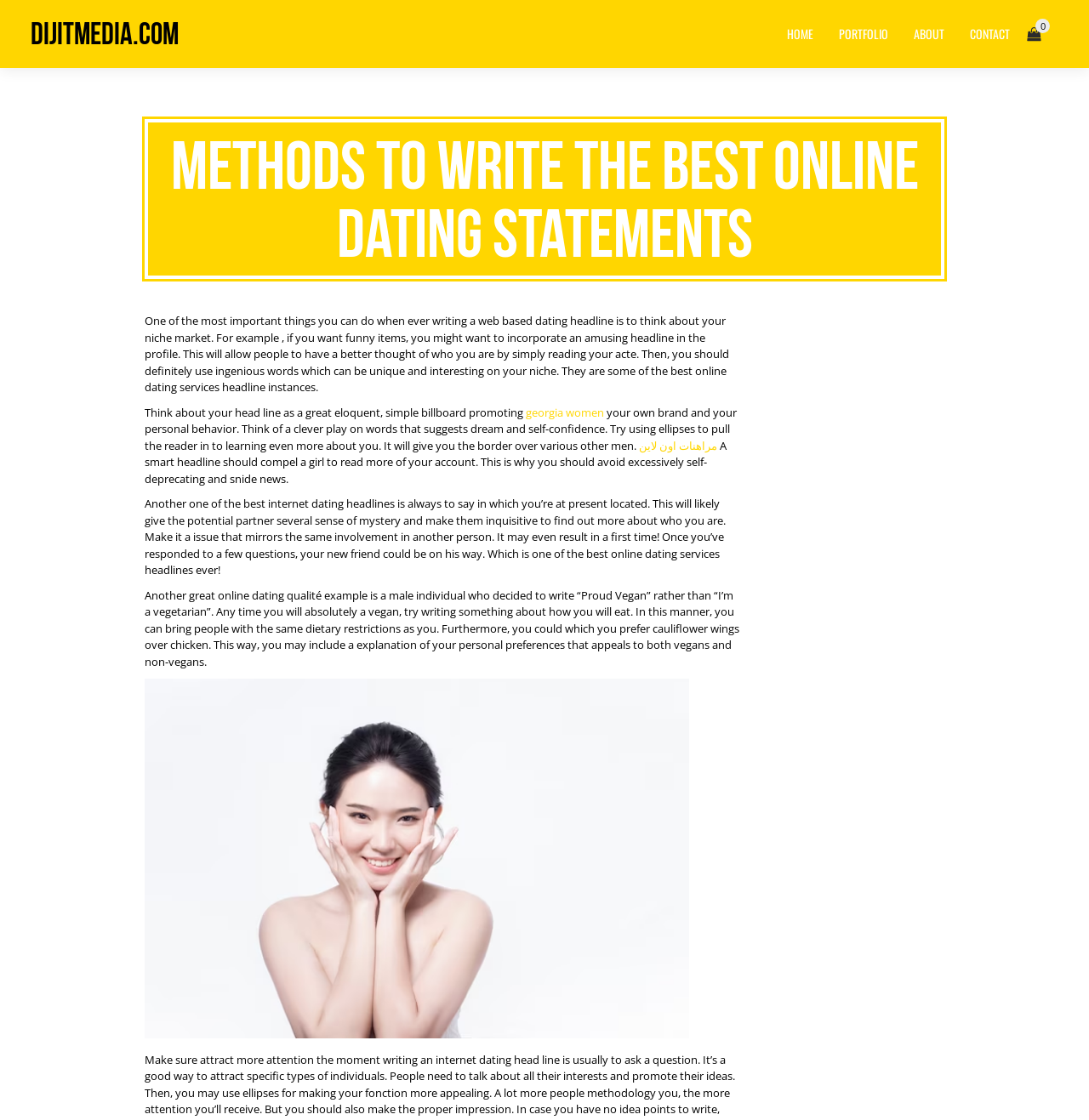Identify the bounding box coordinates of the clickable section necessary to follow the following instruction: "Click on the HOME link". The coordinates should be presented as four float numbers from 0 to 1, i.e., [left, top, right, bottom].

[0.723, 0.022, 0.747, 0.038]